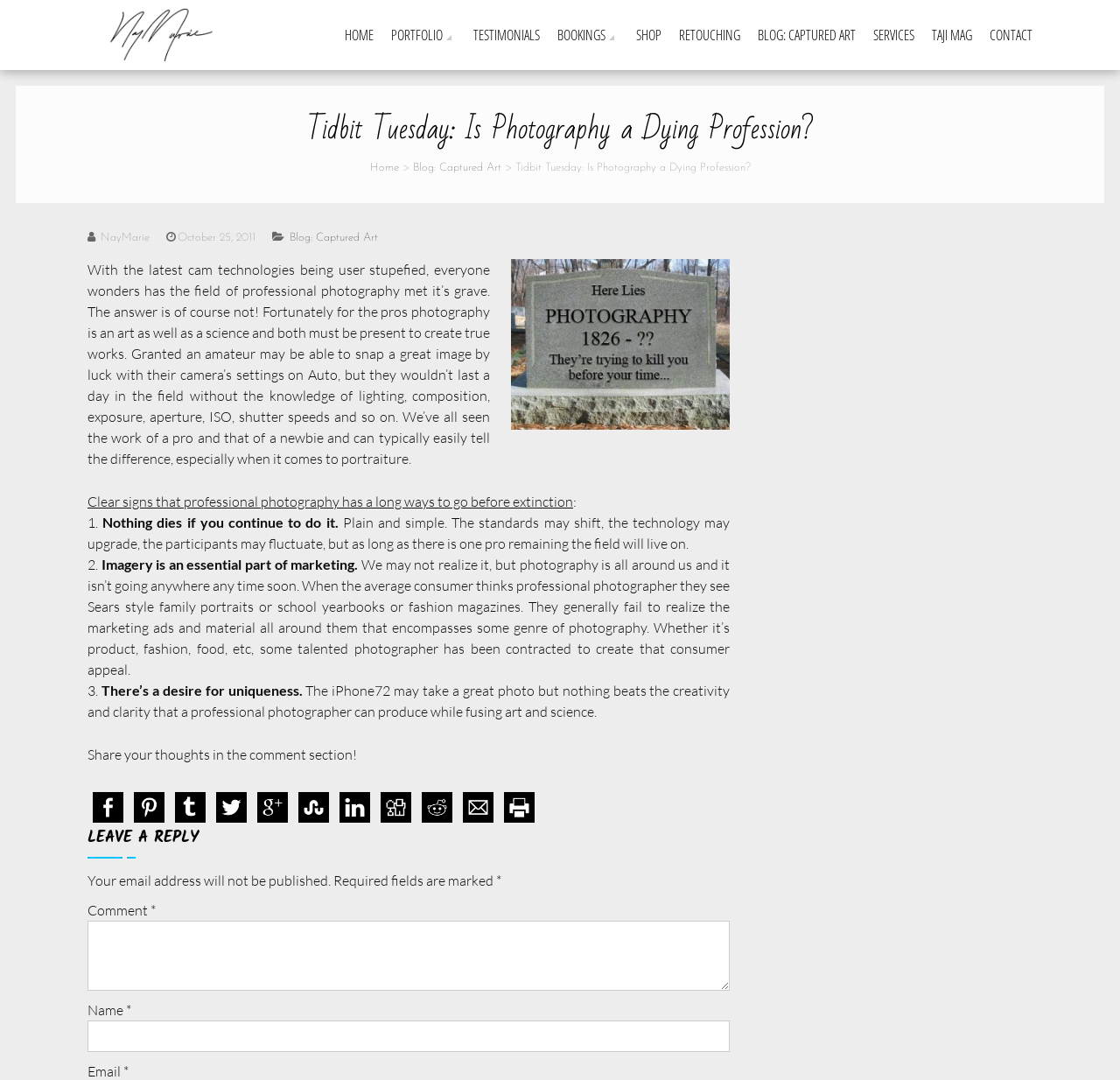Please find the bounding box for the UI component described as follows: "Linkedin".

[0.298, 0.737, 0.335, 0.755]